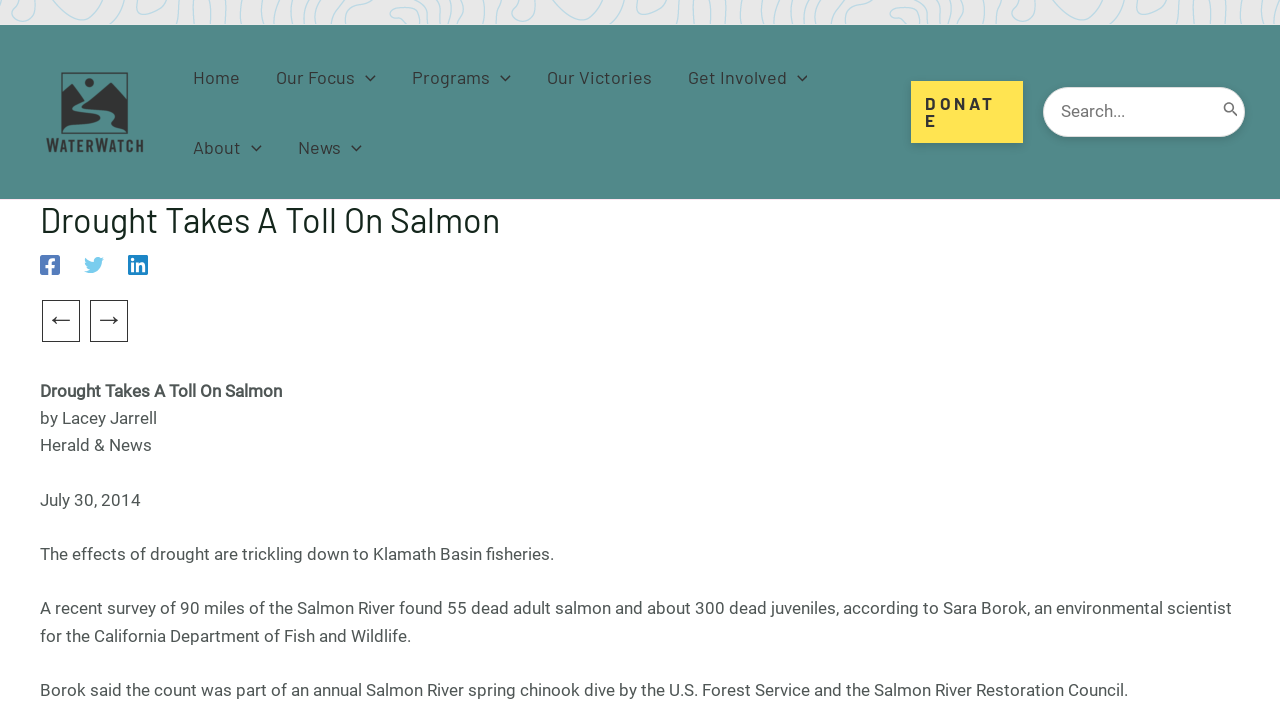Locate the bounding box coordinates of the segment that needs to be clicked to meet this instruction: "Share on Facebook".

[0.031, 0.362, 0.047, 0.392]